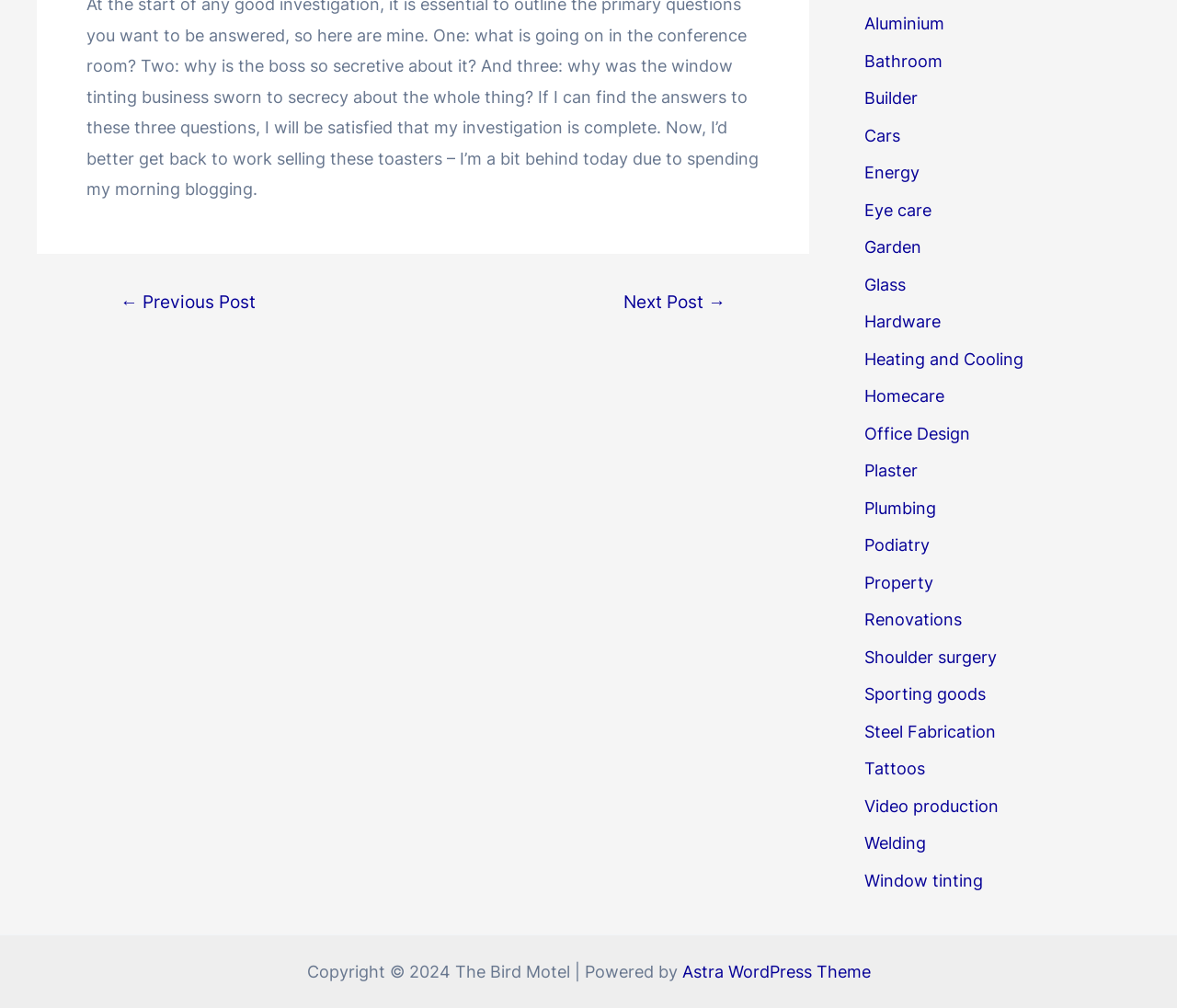Locate the bounding box coordinates of the element that should be clicked to fulfill the instruction: "navigate to previous post".

[0.08, 0.291, 0.24, 0.309]